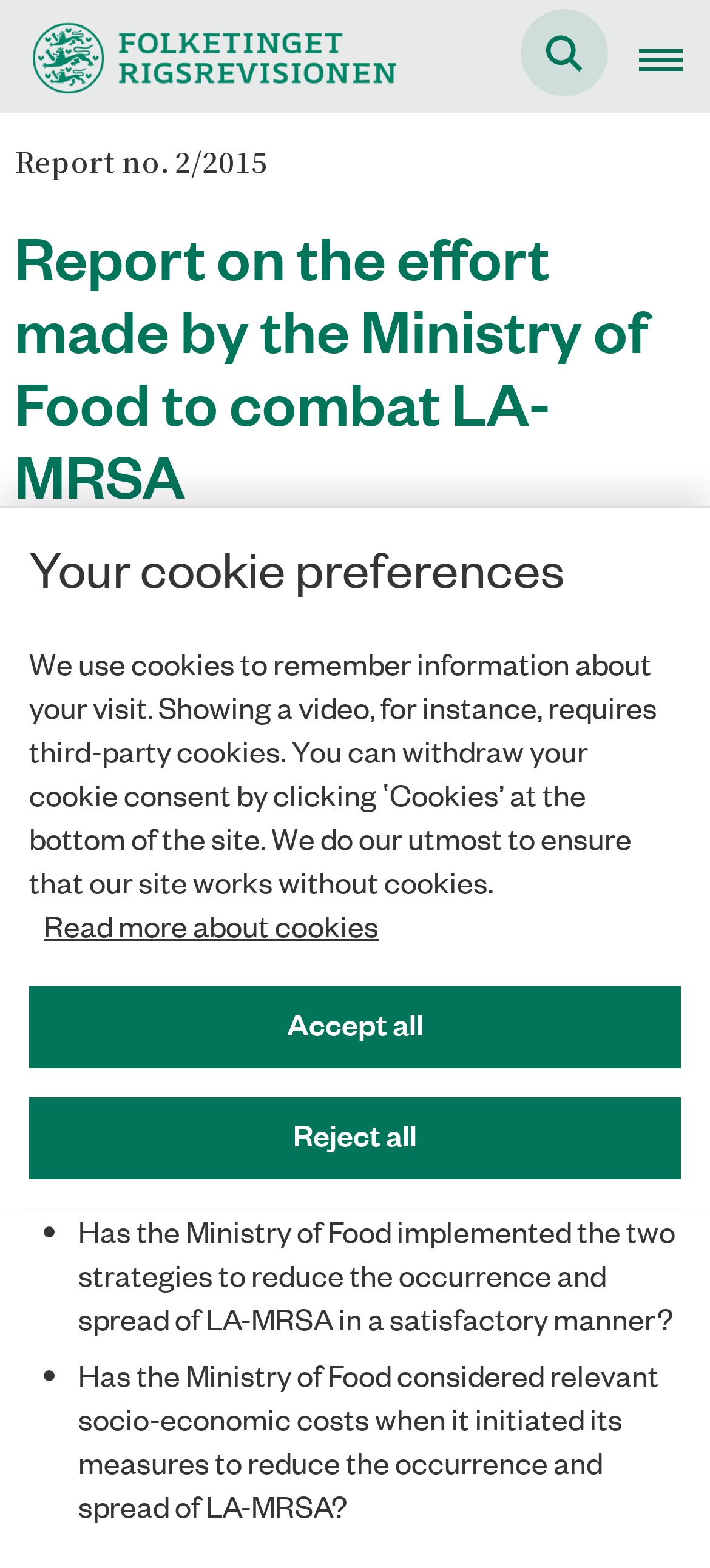For the following element description, predict the bounding box coordinates in the format (top-left x, top-left y, bottom-right x, bottom-right y). All values should be floating point numbers between 0 and 1. Description: Read more about cookies

[0.062, 0.575, 0.533, 0.603]